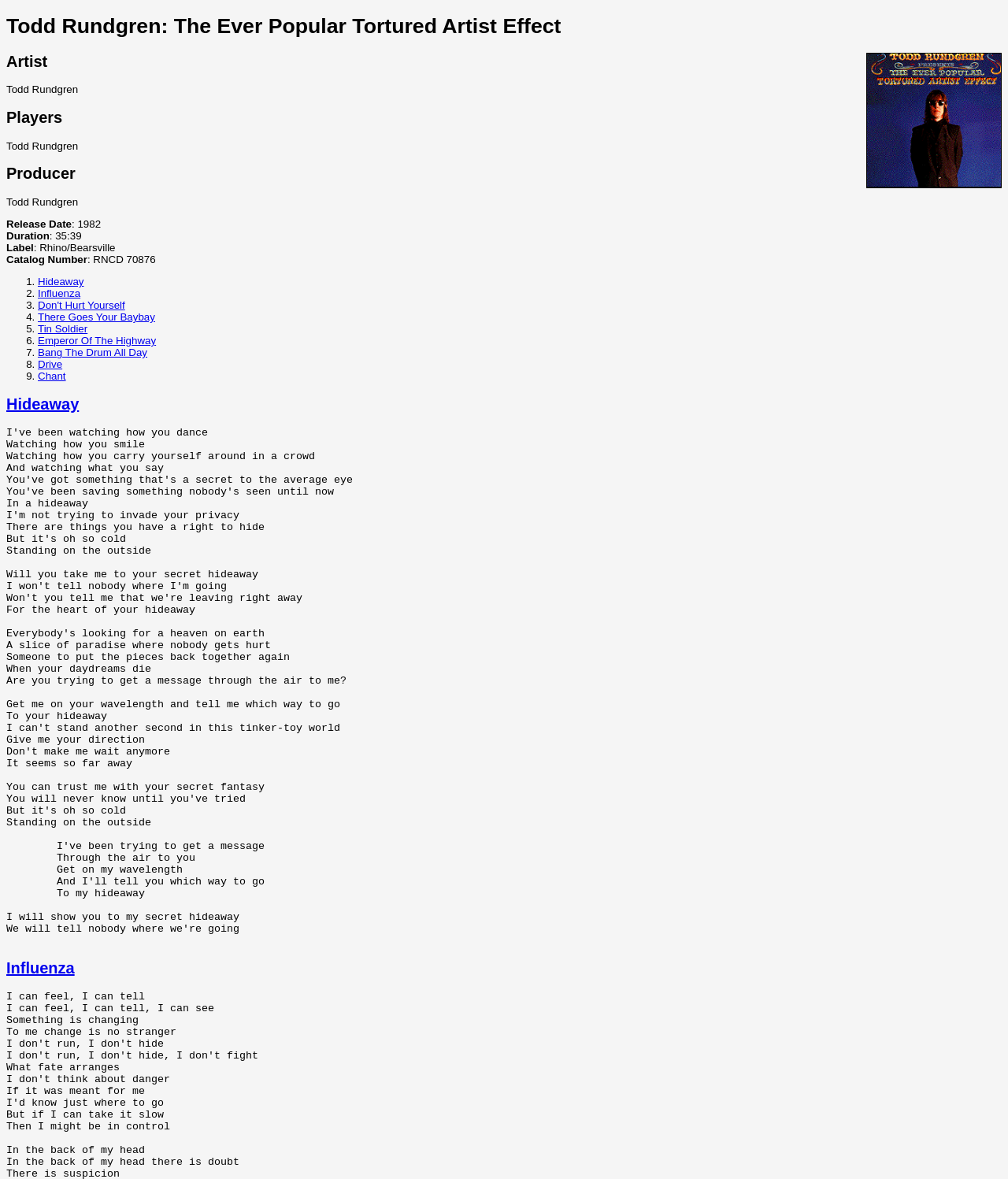Give an extensive and precise description of the webpage.

This webpage is about Todd Rundgren's album "The Ever Popular Tortured Artist Effect". At the top, there is a heading with the album title, followed by an image on the right side. Below the heading, there are several sections with headings, including "Artist", "Players", and "Producer". 

Under the "Artist" section, there is a static text "Todd Rundgren". The "Producer" section is located below the "Artist" section. 

Further down, there are details about the album, including the release date, duration, label, and catalog number. These details are presented in a list format with labels on the left and corresponding values on the right.

Below the album details, there is a list of songs from the album, with each song title being a link. The list is numbered, with each number being a list marker. The song titles include "Hideaway", "Influenza", "Don't Hurt Yourself", and several others.

There are also two separate sections with headings "Hideaway" and "Influenza", each containing a link to the corresponding song. The "Hideaway" section is located near the middle of the page, while the "Influenza" section is near the bottom.